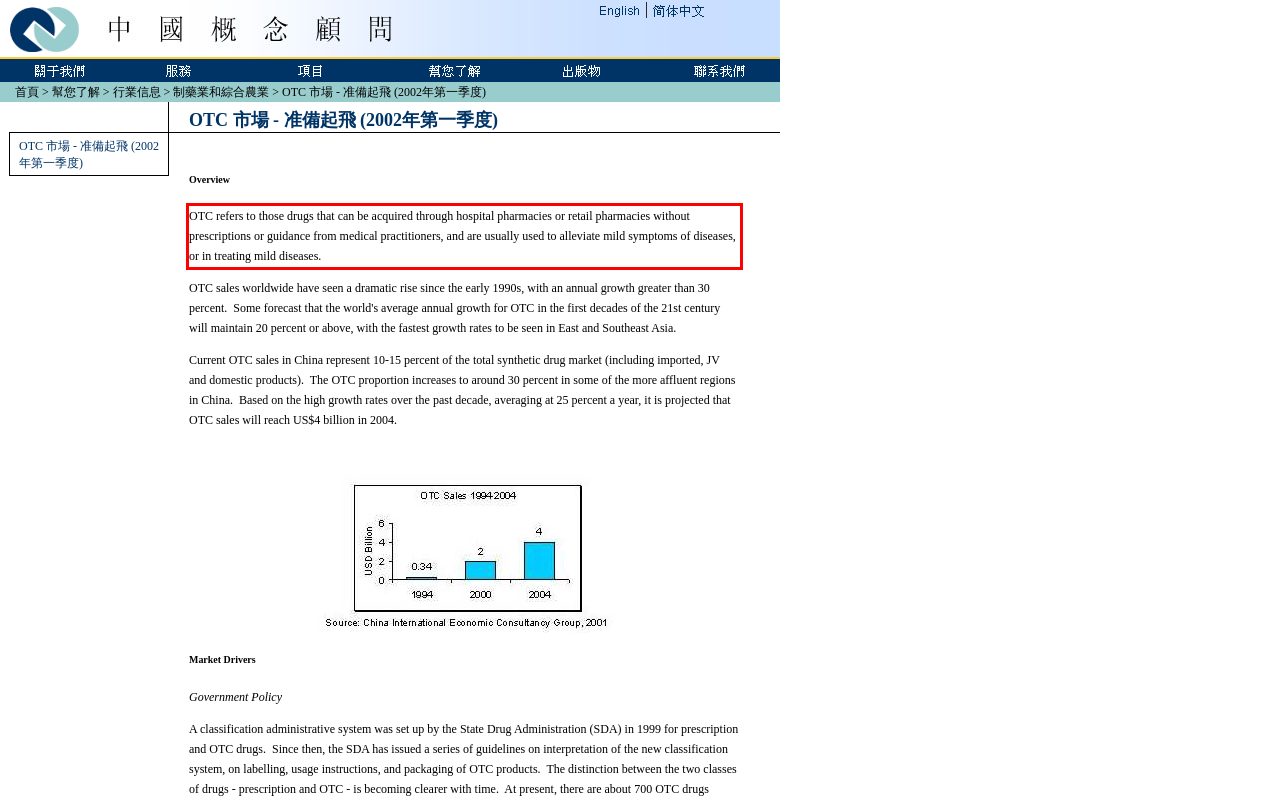Please extract the text content from the UI element enclosed by the red rectangle in the screenshot.

OTC refers to those drugs that can be acquired through hospital pharmacies or retail pharmacies without prescriptions or guidance from medical practitioners, and are usually used to alleviate mild symptoms of diseases, or in treating mild diseases.